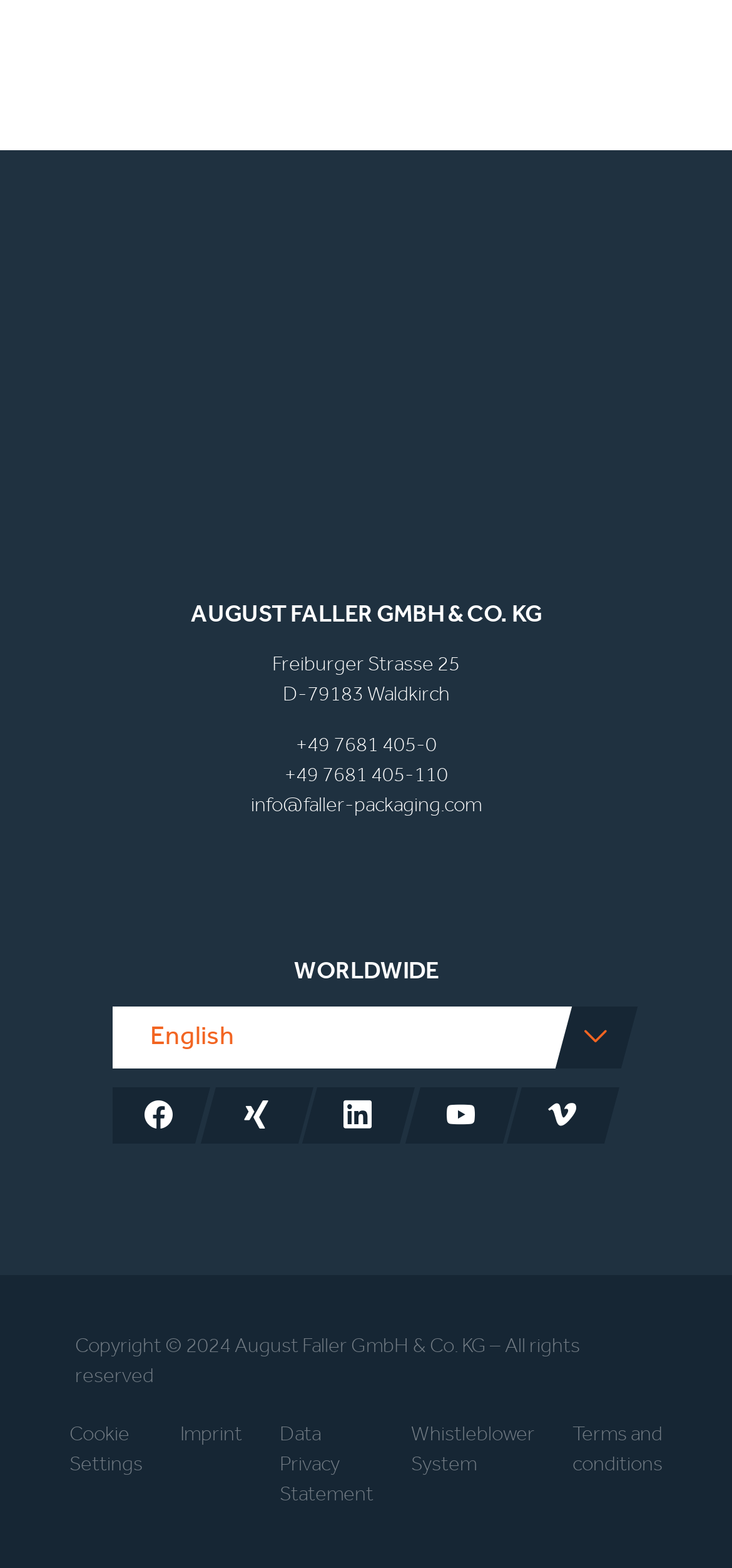Bounding box coordinates should be in the format (top-left x, top-left y, bottom-right x, bottom-right y) and all values should be floating point numbers between 0 and 1. Determine the bounding box coordinate for the UI element described as: Uncategorized

None